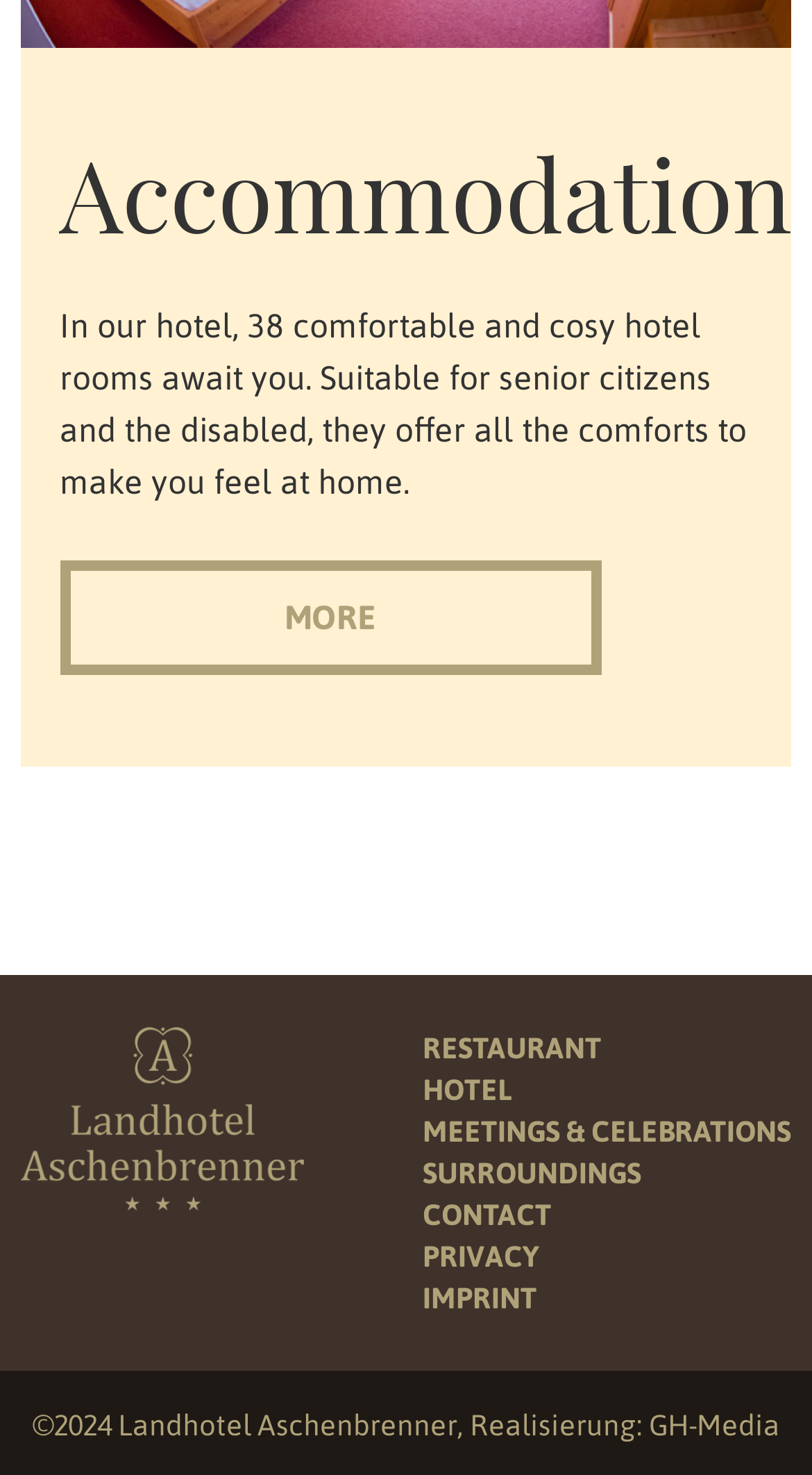Provide your answer in one word or a succinct phrase for the question: 
What type of accommodation does the hotel offer?

Hotel rooms